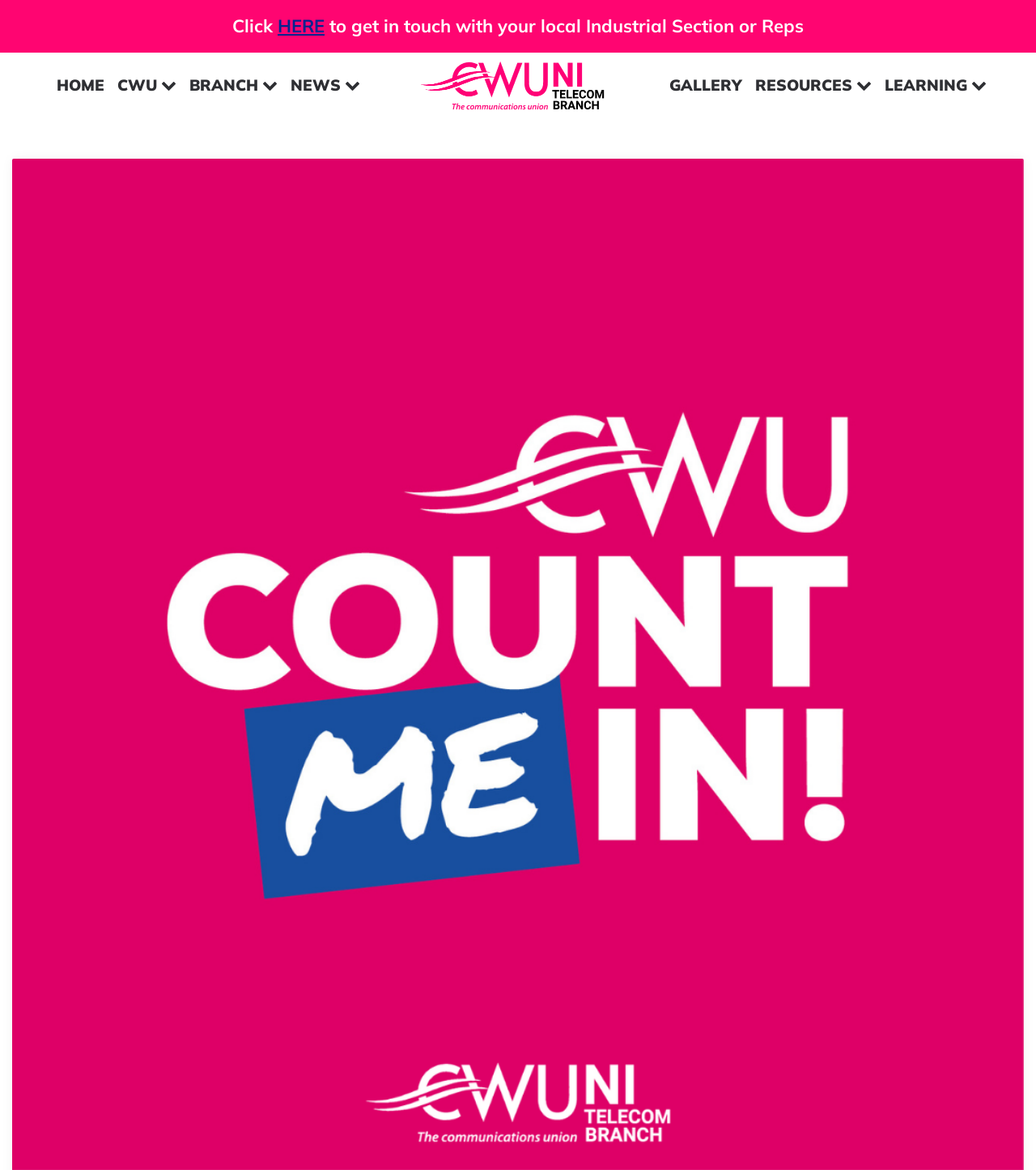How many links are there in the top navigation bar?
Please provide a comprehensive answer based on the visual information in the image.

There are 6 links in the top navigation bar, which are 'HOME', 'CWU', 'BRANCH', 'NEWS', 'GALLERY', and 'RESOURCES'. These links are located at the top of the webpage, with their bounding boxes ranging from [0.048, 0.052, 0.107, 0.094] to [0.847, 0.052, 0.958, 0.094].